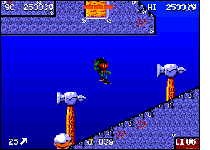Detail the scene depicted in the image with as much precision as possible.

In this vibrant screenshot from the classic video game "Zool," players find themselves navigating through a whimsical underwater world filled with quirky challenges. The protagonist, a green-clad character, is seen deftly maneuvering past menacing hammer-like obstacles poised on wooden posts. Above him lies a floating treasure chest, hinting at hidden rewards, while his score brightly displays a significant 257,079 points, showcasing his progress in the game. The colorful environment is framed by a blue backdrop, contributing to the playful aesthetic characteristic of "Zool." The interface also indicates the current level and score count, immersing players into this engaging platformer filled with surprises and action.